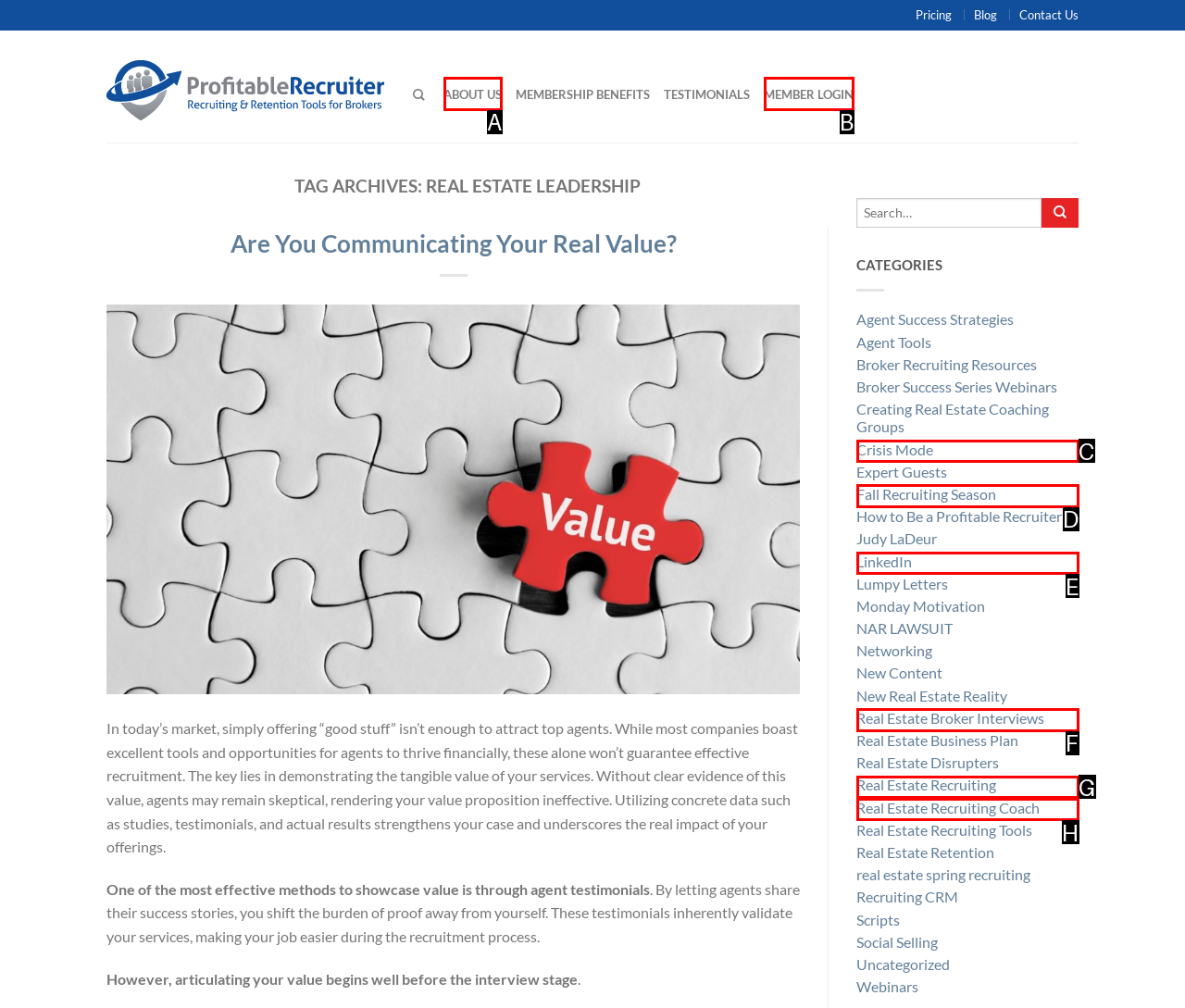Given the description: Real Estate Broker Interviews, identify the matching option. Answer with the corresponding letter.

F